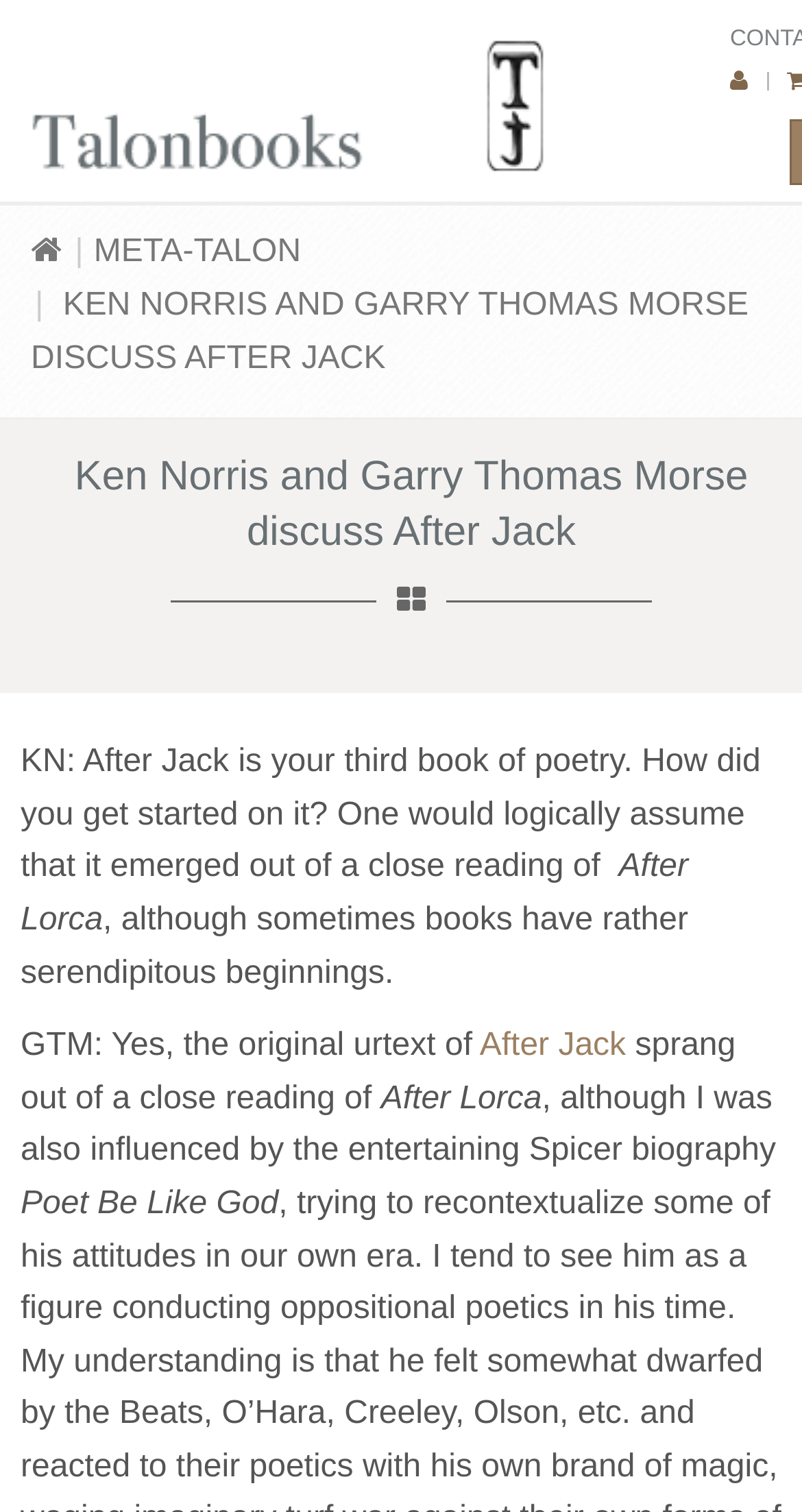Using the information in the image, give a detailed answer to the following question: How many people are involved in the conversation?

From the conversation, I inferred that there are two people involved, Ken Norris and Garry Thomas Morse, since they are having a discussion about the book 'After Jack'.